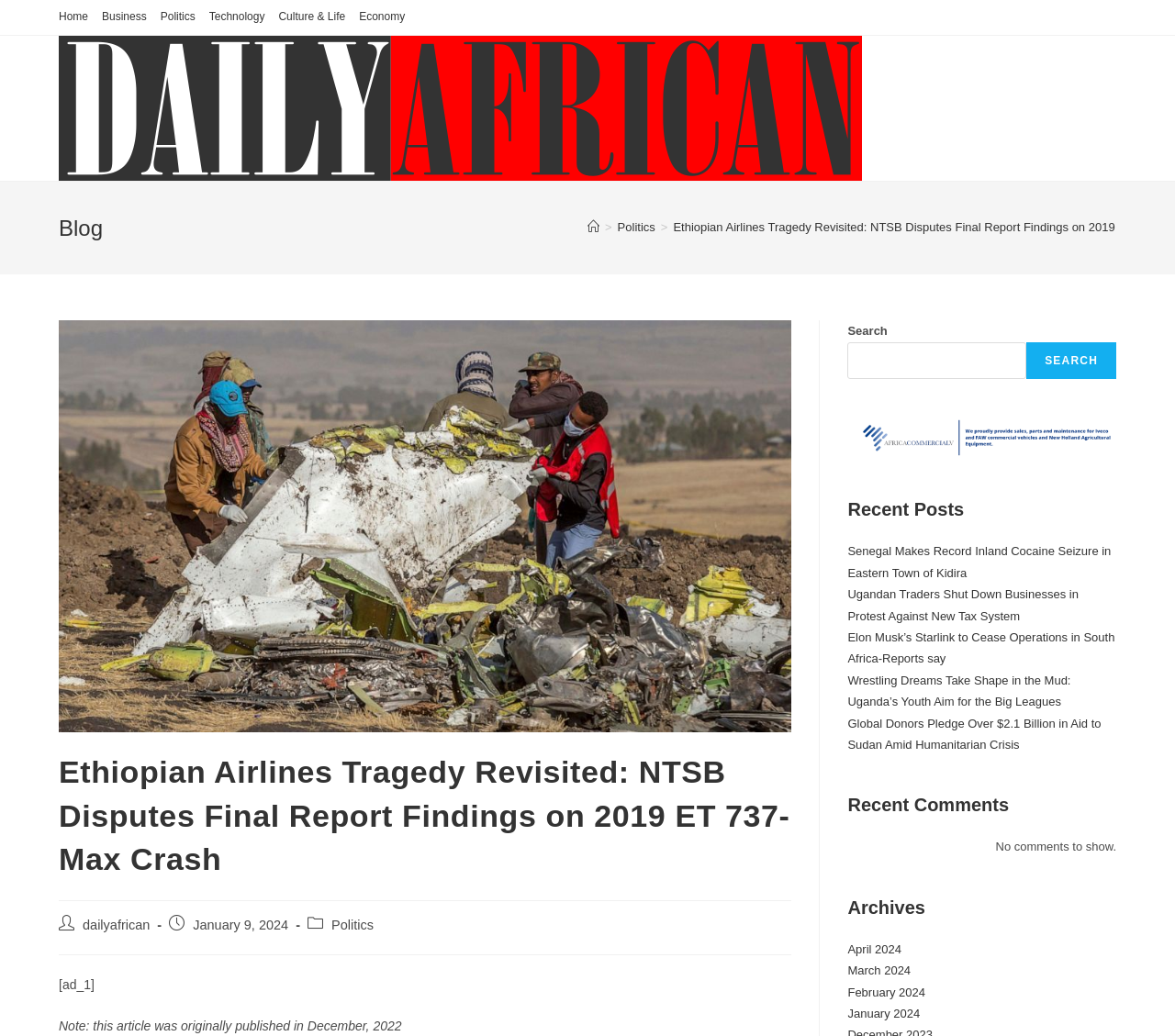Please find the bounding box coordinates of the element that needs to be clicked to perform the following instruction: "Search for something". The bounding box coordinates should be four float numbers between 0 and 1, represented as [left, top, right, bottom].

[0.721, 0.33, 0.874, 0.365]